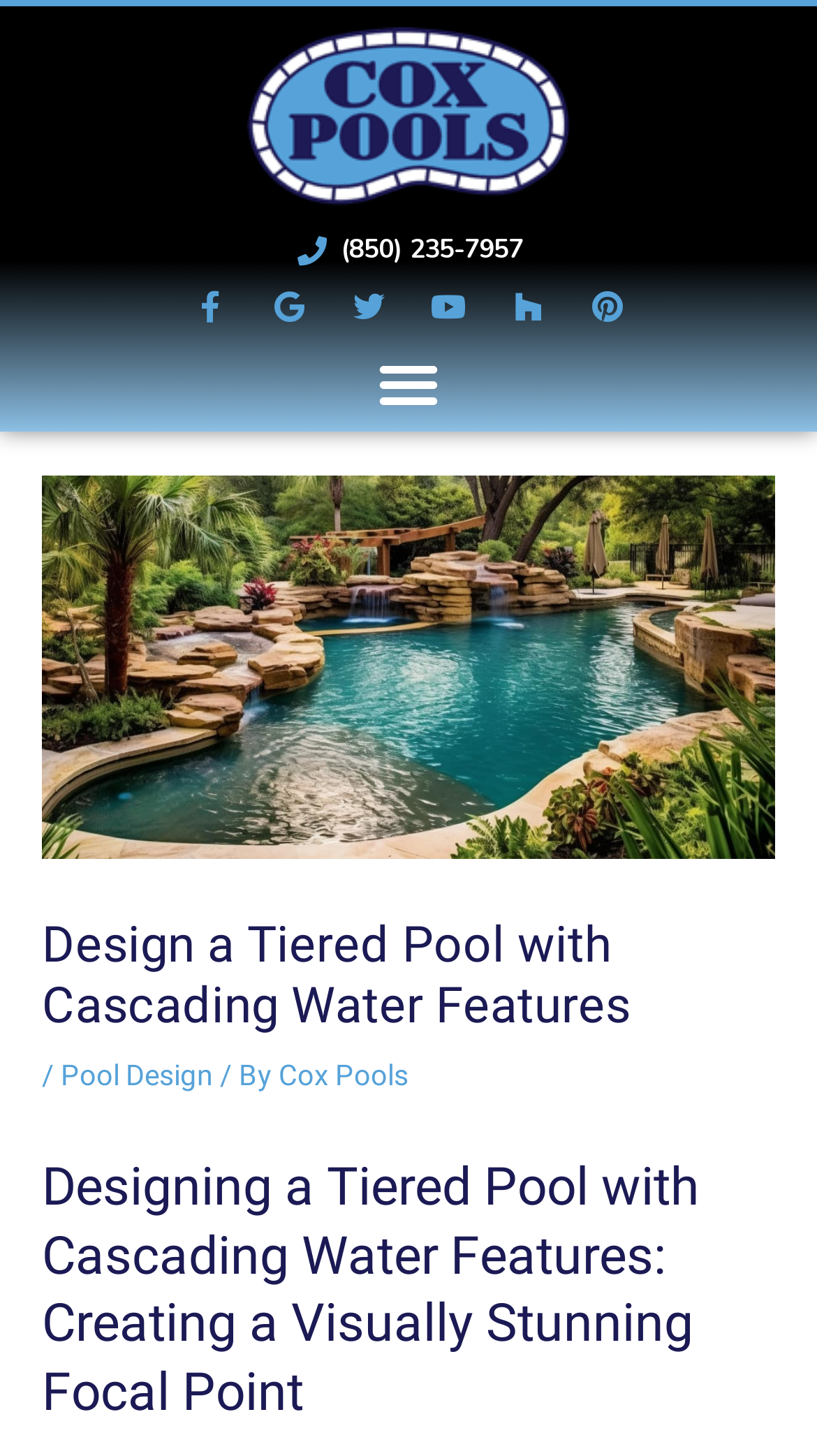What is the main topic of the webpage?
Based on the screenshot, give a detailed explanation to answer the question.

I looked at the headings and content of the webpage and found that the main topic is about designing a tiered pool with cascading water features.